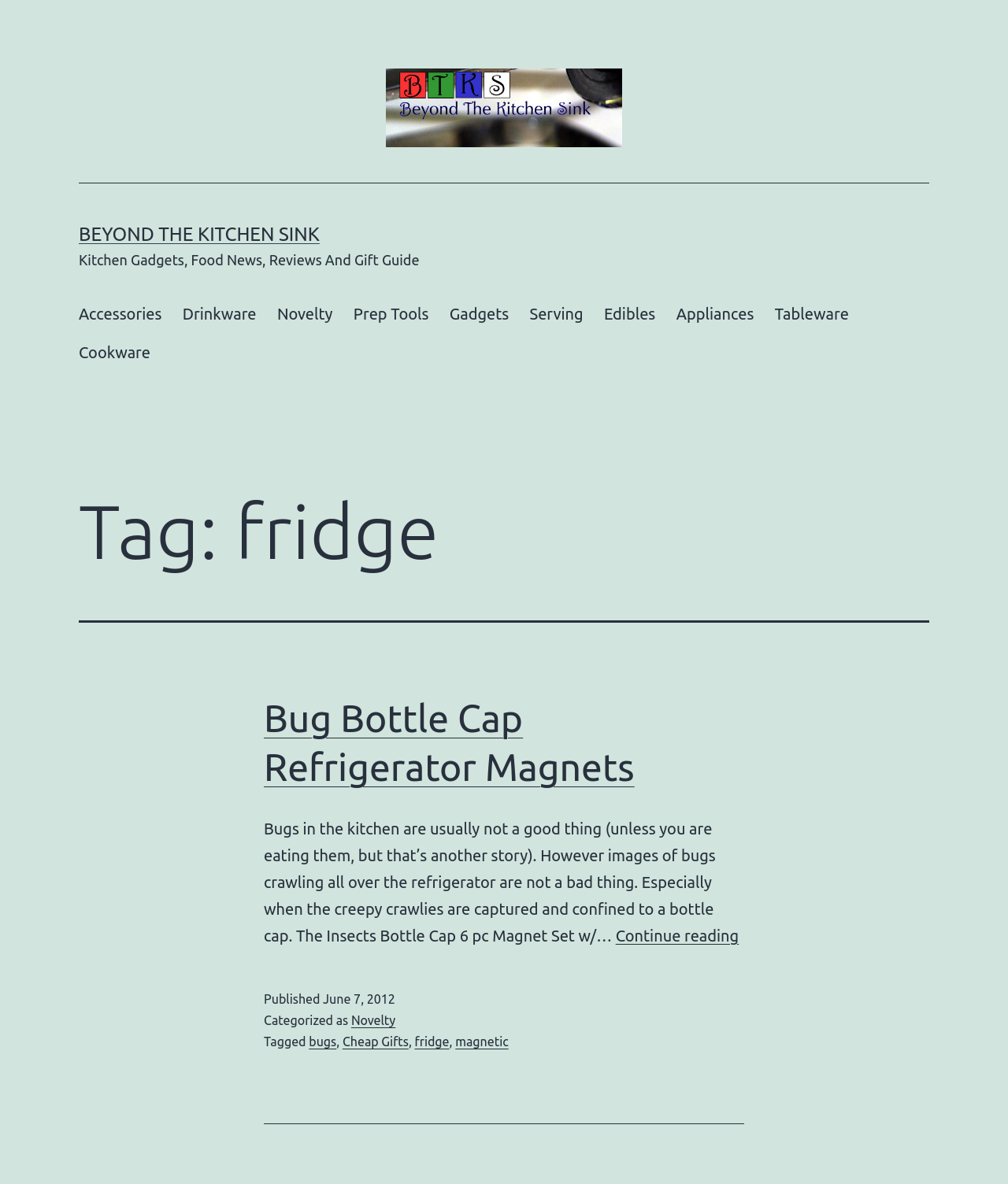Use a single word or phrase to respond to the question:
What is the date of publication of the 'Bug Bottle Cap Refrigerator Magnets' article?

June 7, 2012